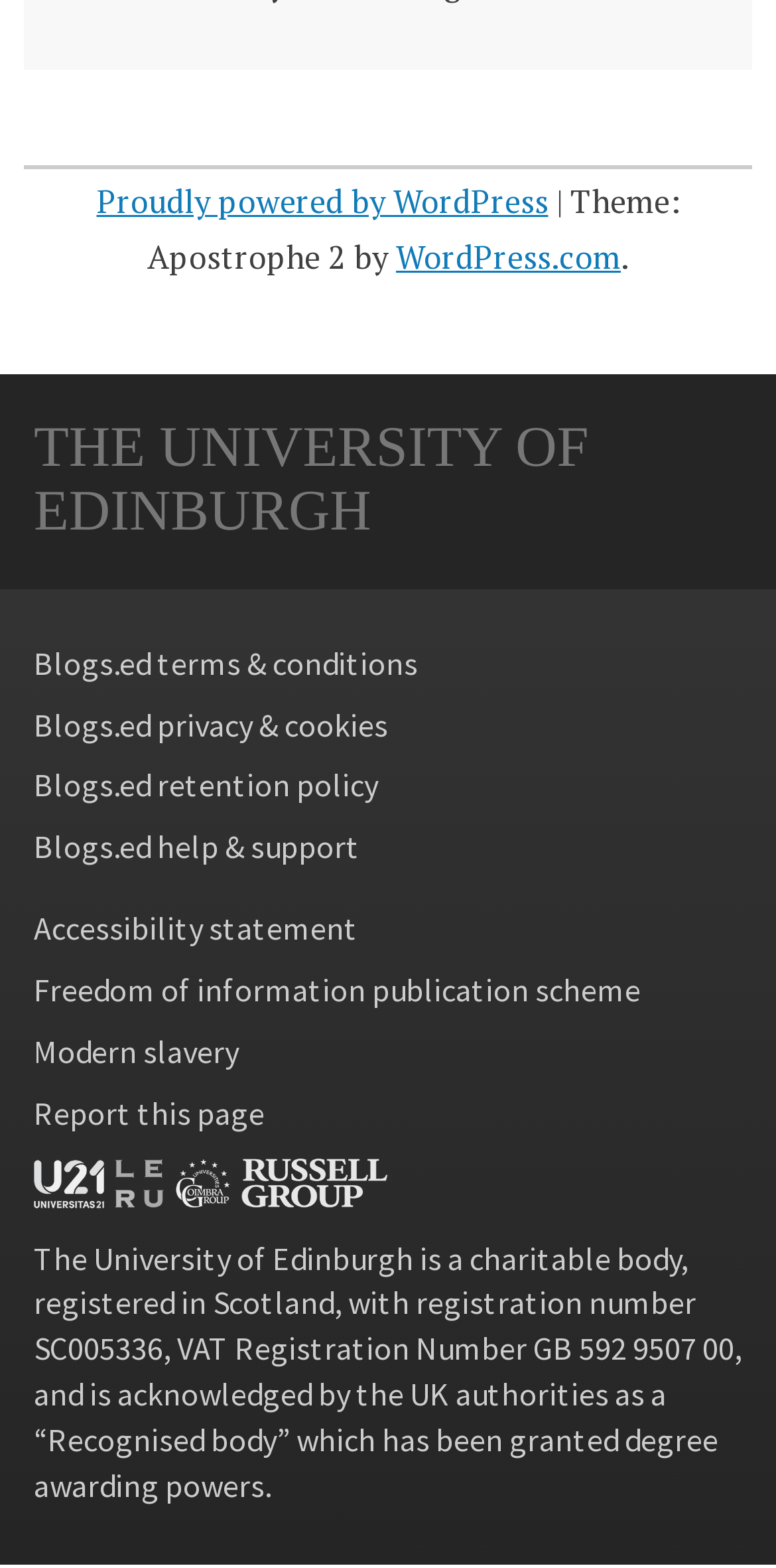Please specify the bounding box coordinates for the clickable region that will help you carry out the instruction: "Get help and support".

[0.044, 0.527, 0.464, 0.553]